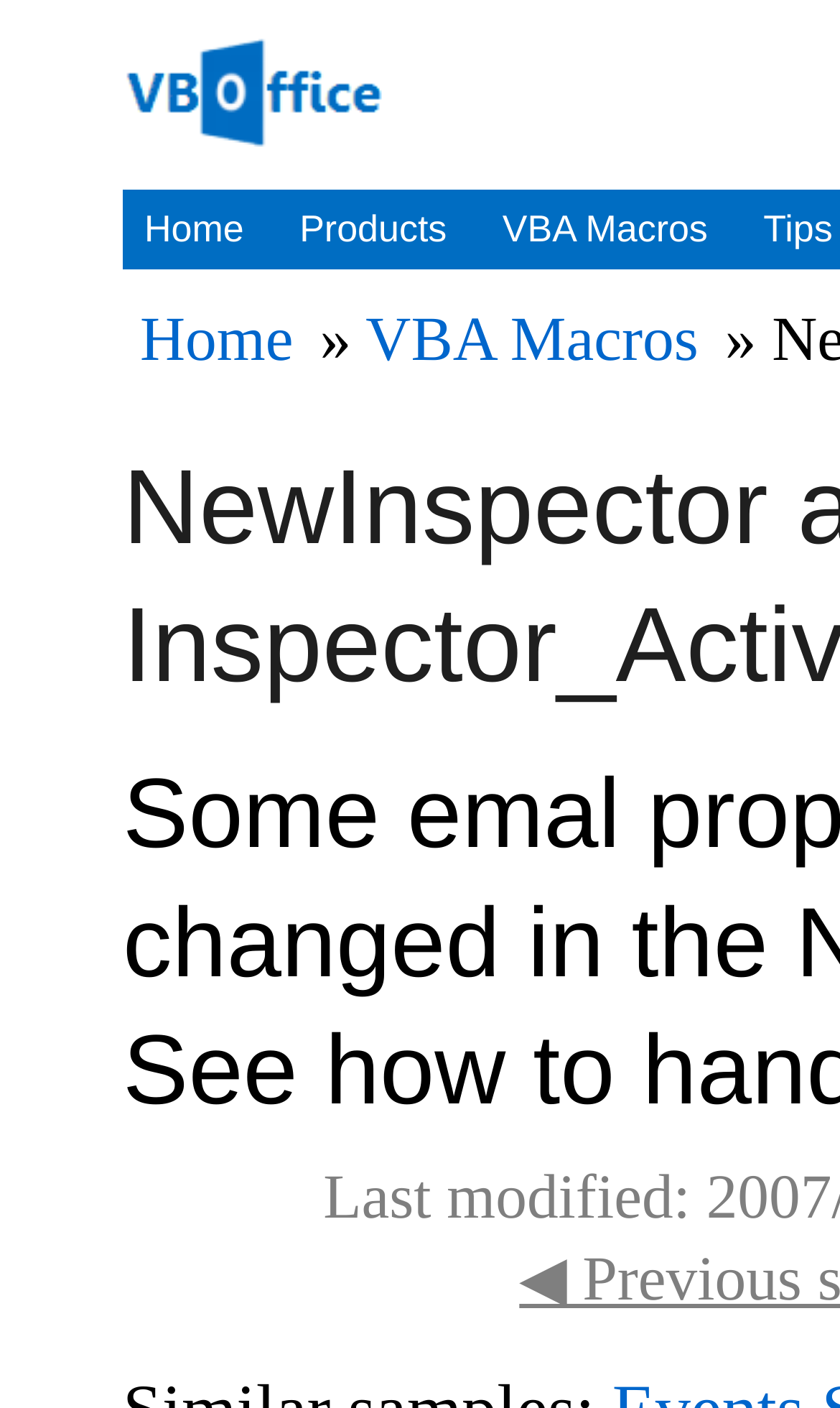Locate the primary headline on the webpage and provide its text.

NewInspector and Inspector_Activate